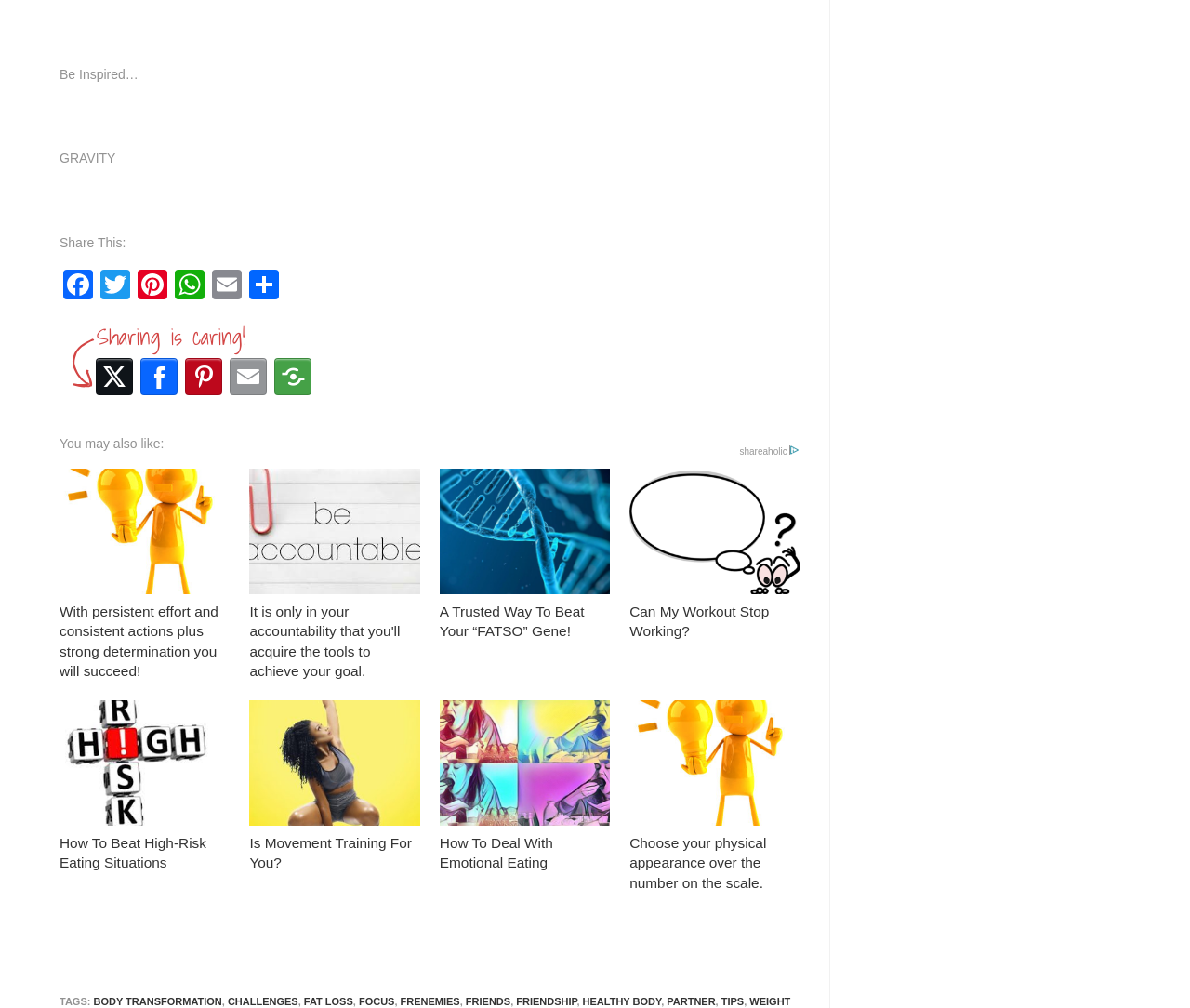Specify the bounding box coordinates of the area to click in order to execute this command: 'Read 'With persistent effort and consistent actions plus strong determination you will succeed!' article'. The coordinates should consist of four float numbers ranging from 0 to 1, and should be formatted as [left, top, right, bottom].

[0.05, 0.465, 0.193, 0.676]